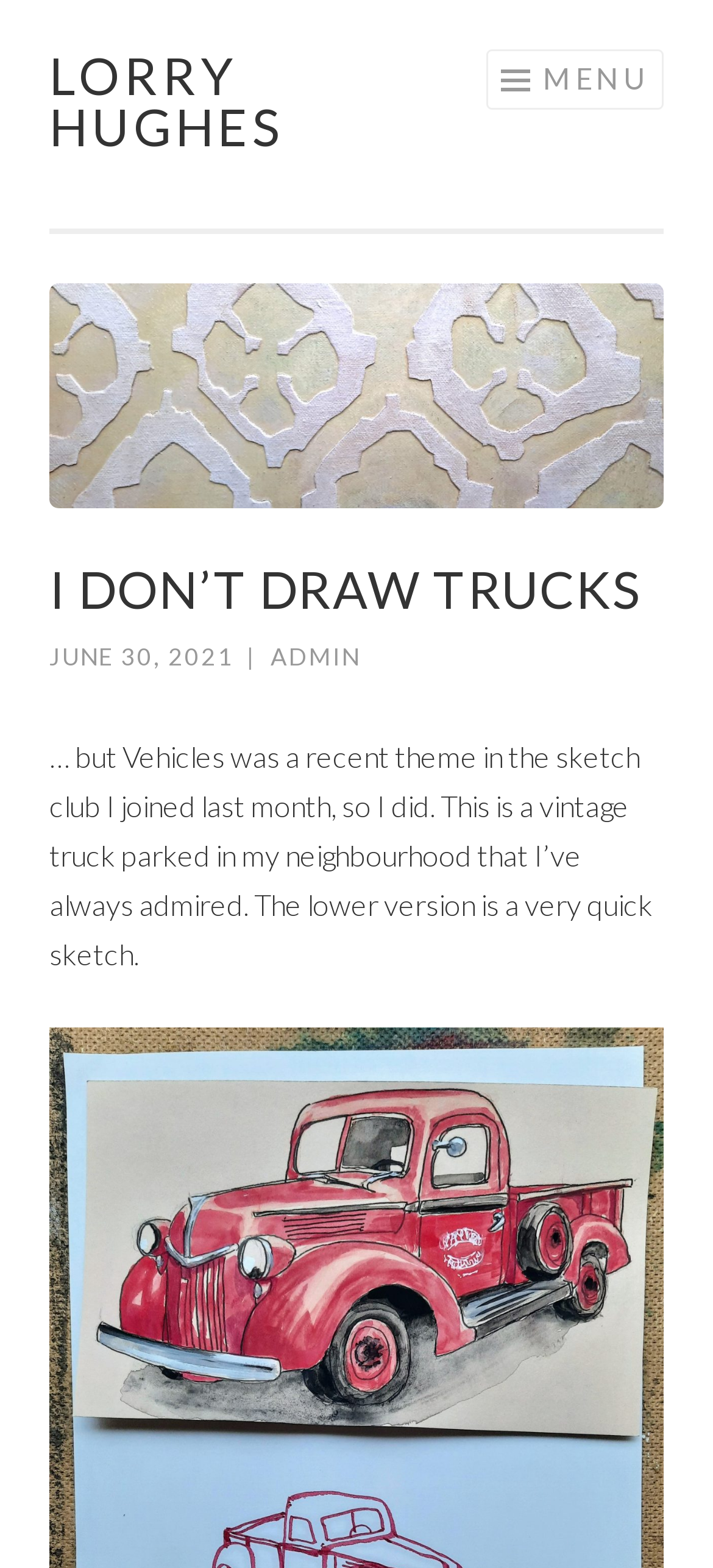Provide the bounding box coordinates of the HTML element this sentence describes: "June 30, 2021July 1, 2021". The bounding box coordinates consist of four float numbers between 0 and 1, i.e., [left, top, right, bottom].

[0.069, 0.409, 0.328, 0.428]